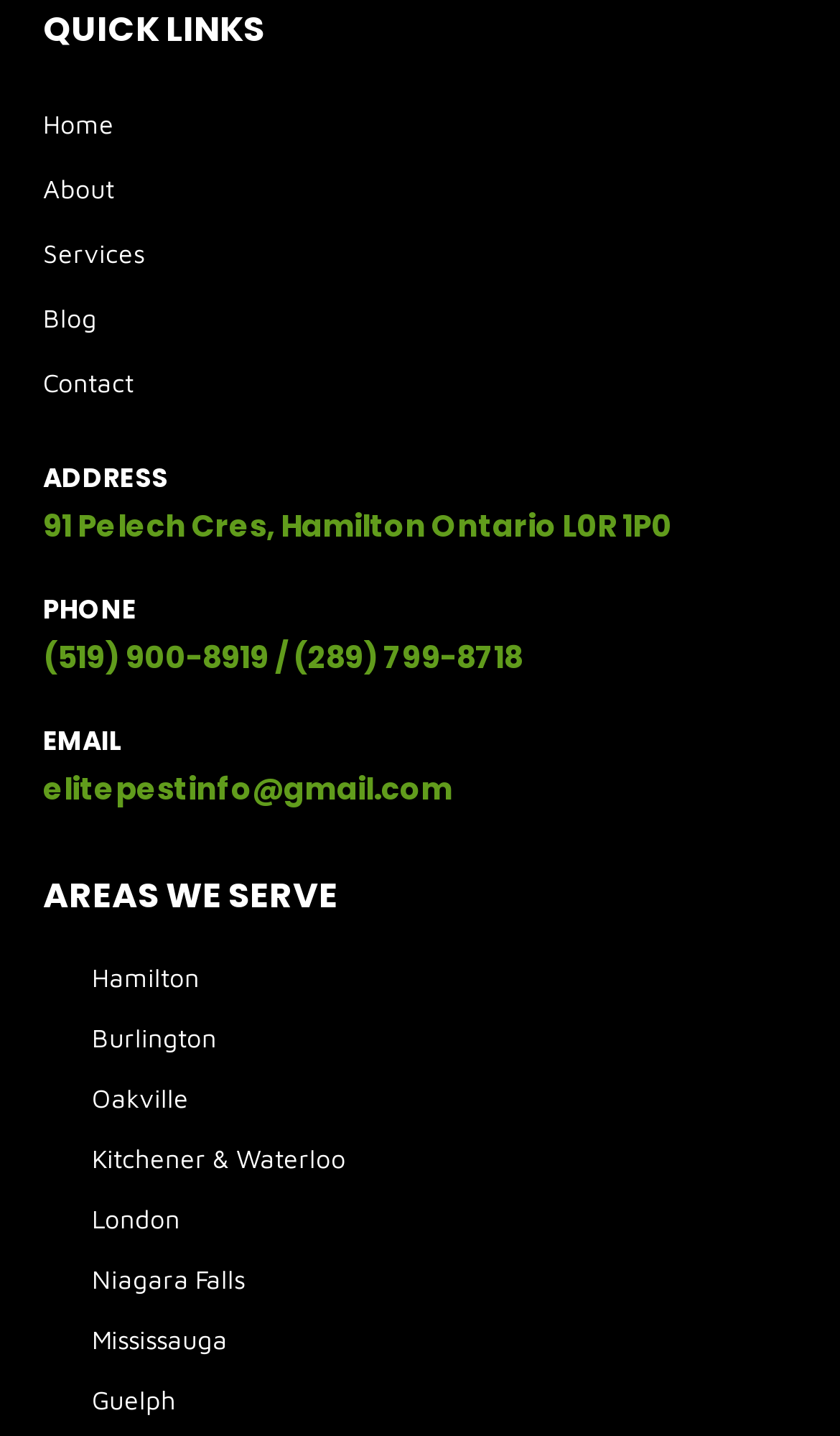What are the areas served by the company?
Kindly offer a comprehensive and detailed response to the question.

The areas served by the company can be found in the 'AREAS WE SERVE' section, which is located below the contact information. The section lists several areas, including Hamilton, Burlington, Oakville, and others.